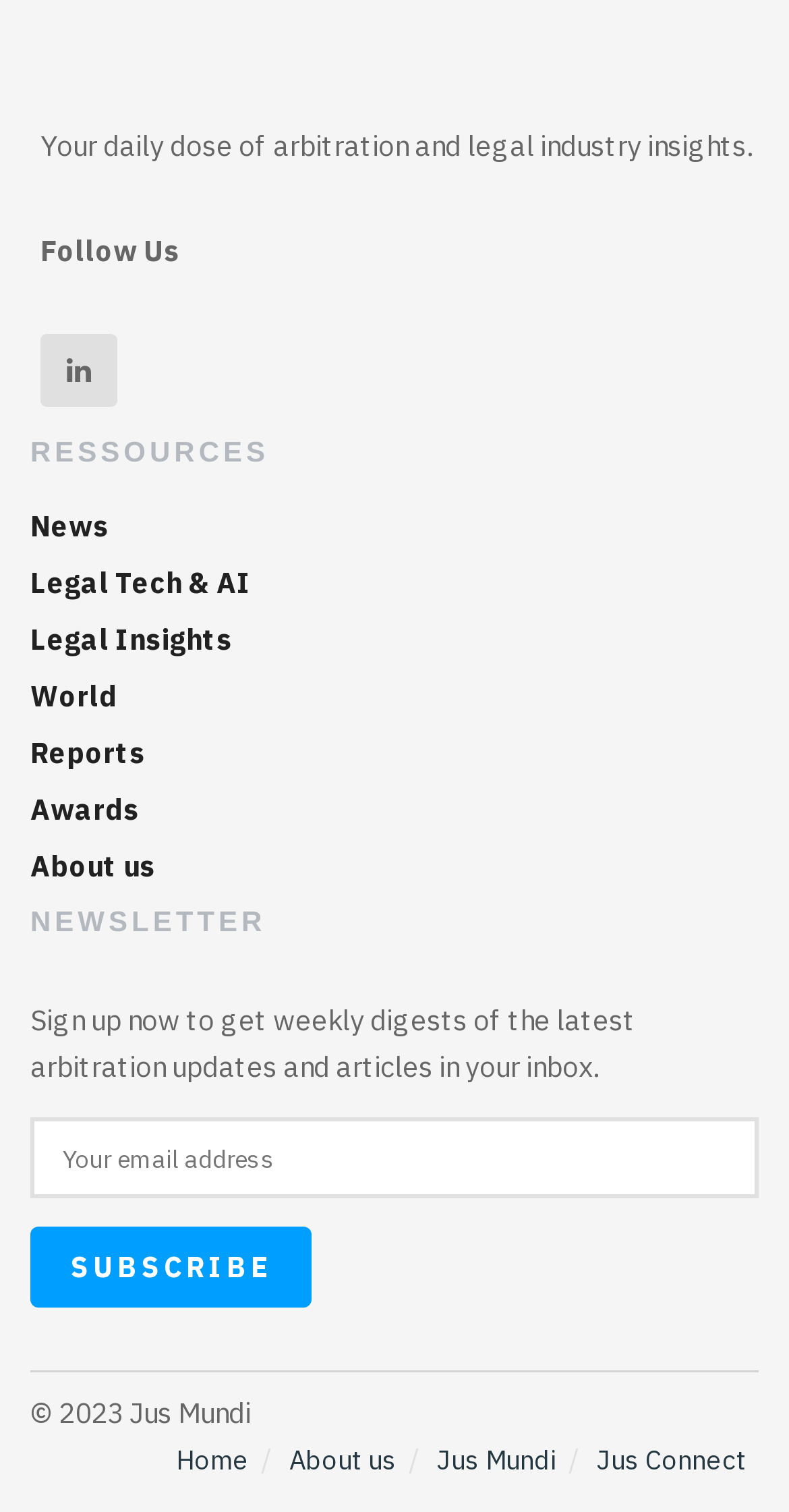What is the purpose of the website?
Using the image as a reference, answer the question with a short word or phrase.

Arbitration and legal industry insights